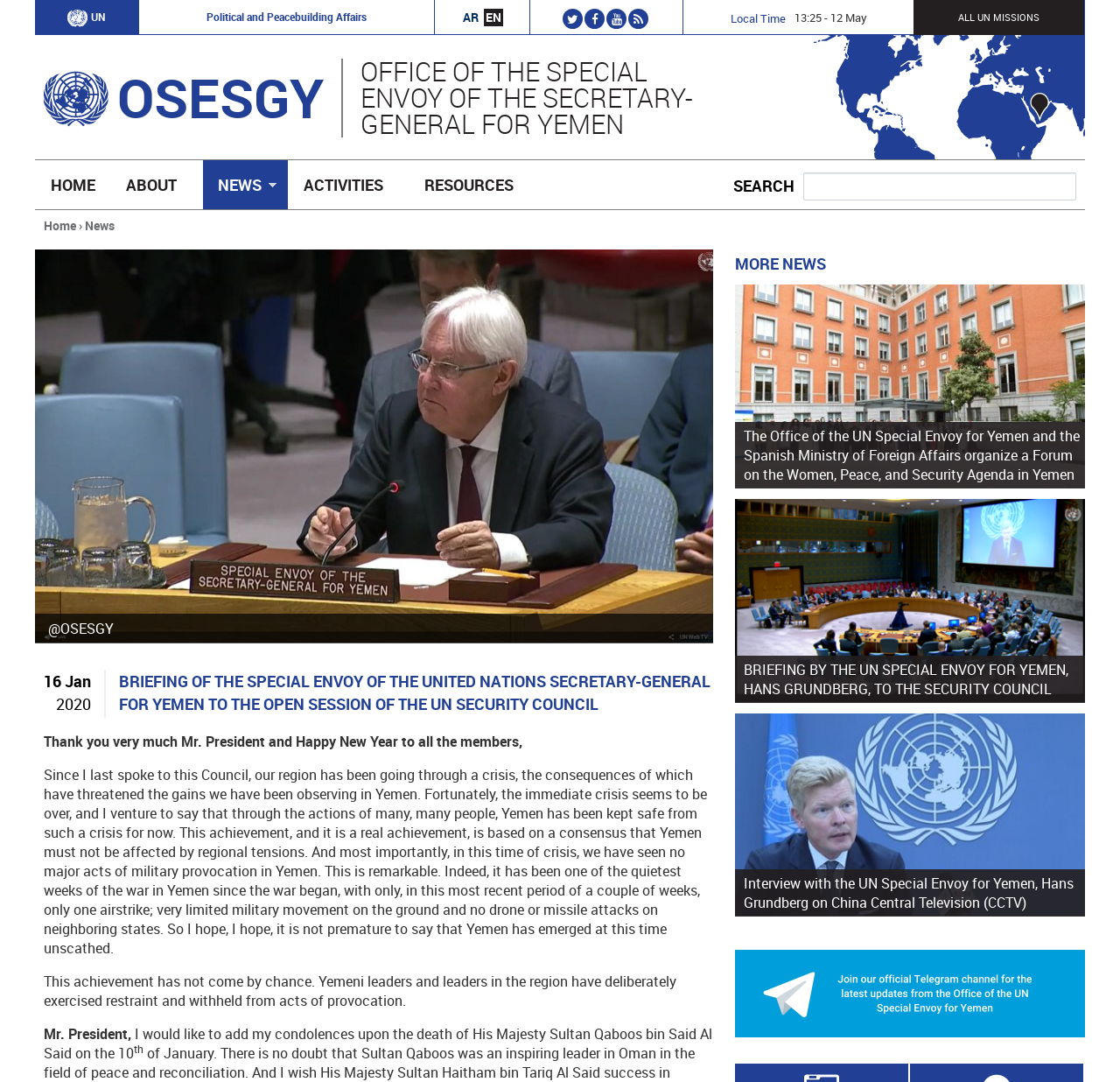Find the bounding box coordinates for the area that must be clicked to perform this action: "Read more news".

[0.656, 0.231, 0.969, 0.257]